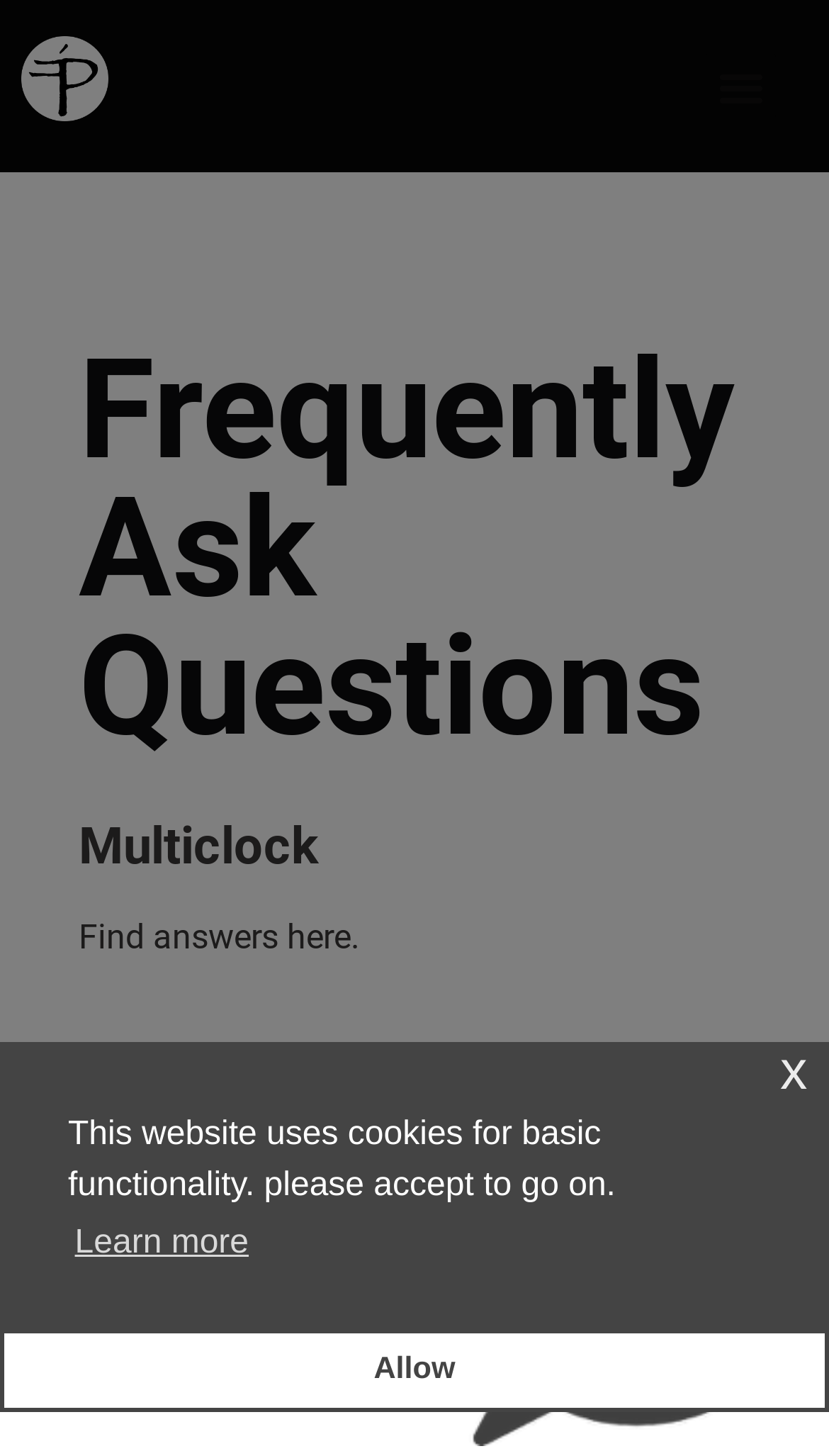Give a one-word or one-phrase response to the question:
How many buttons are there in the cookie consent dialog?

3